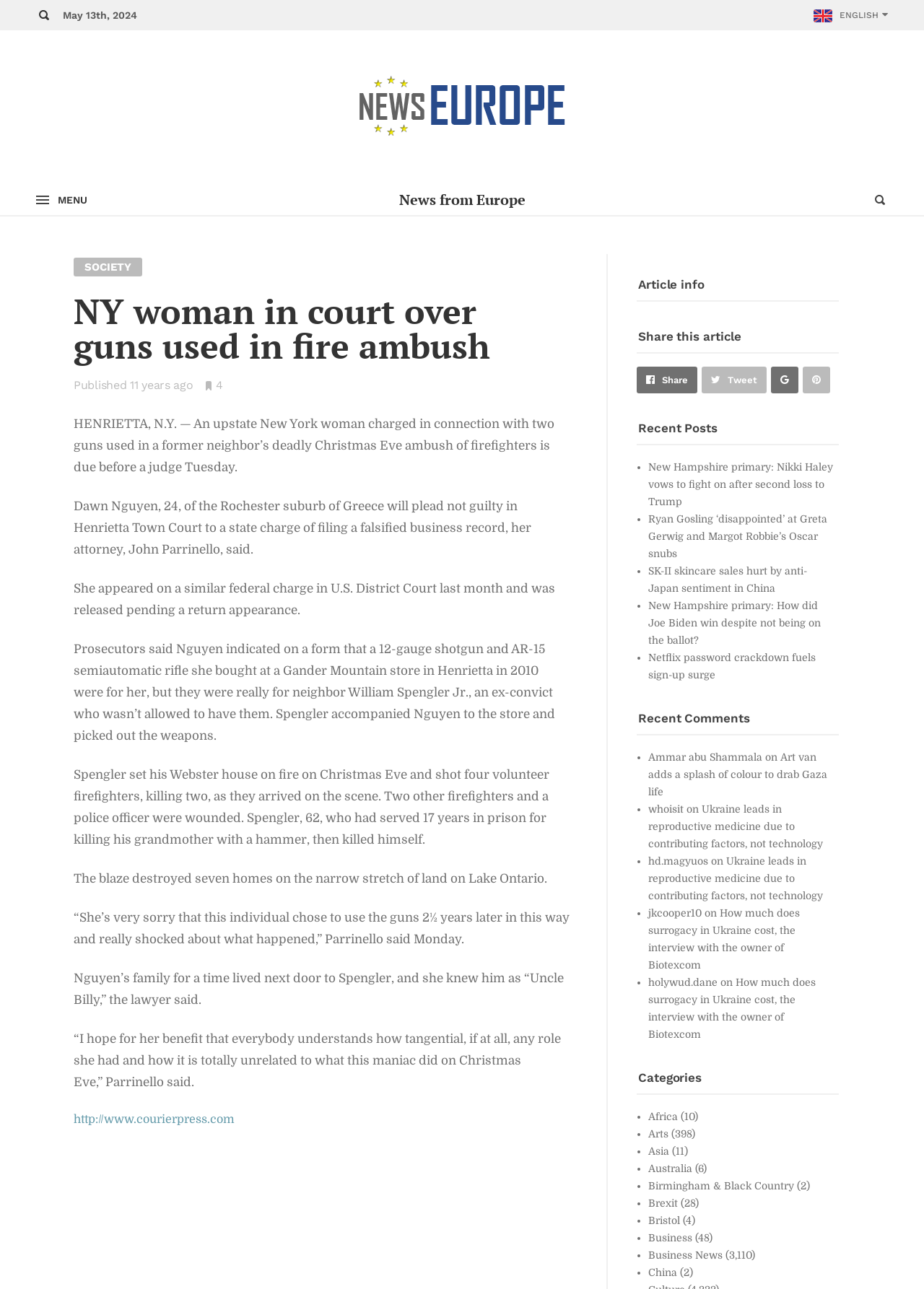Find the bounding box coordinates of the clickable region needed to perform the following instruction: "Read more about NY woman in court over guns used in fire ambush". The coordinates should be provided as four float numbers between 0 and 1, i.e., [left, top, right, bottom].

[0.08, 0.085, 0.541, 0.138]